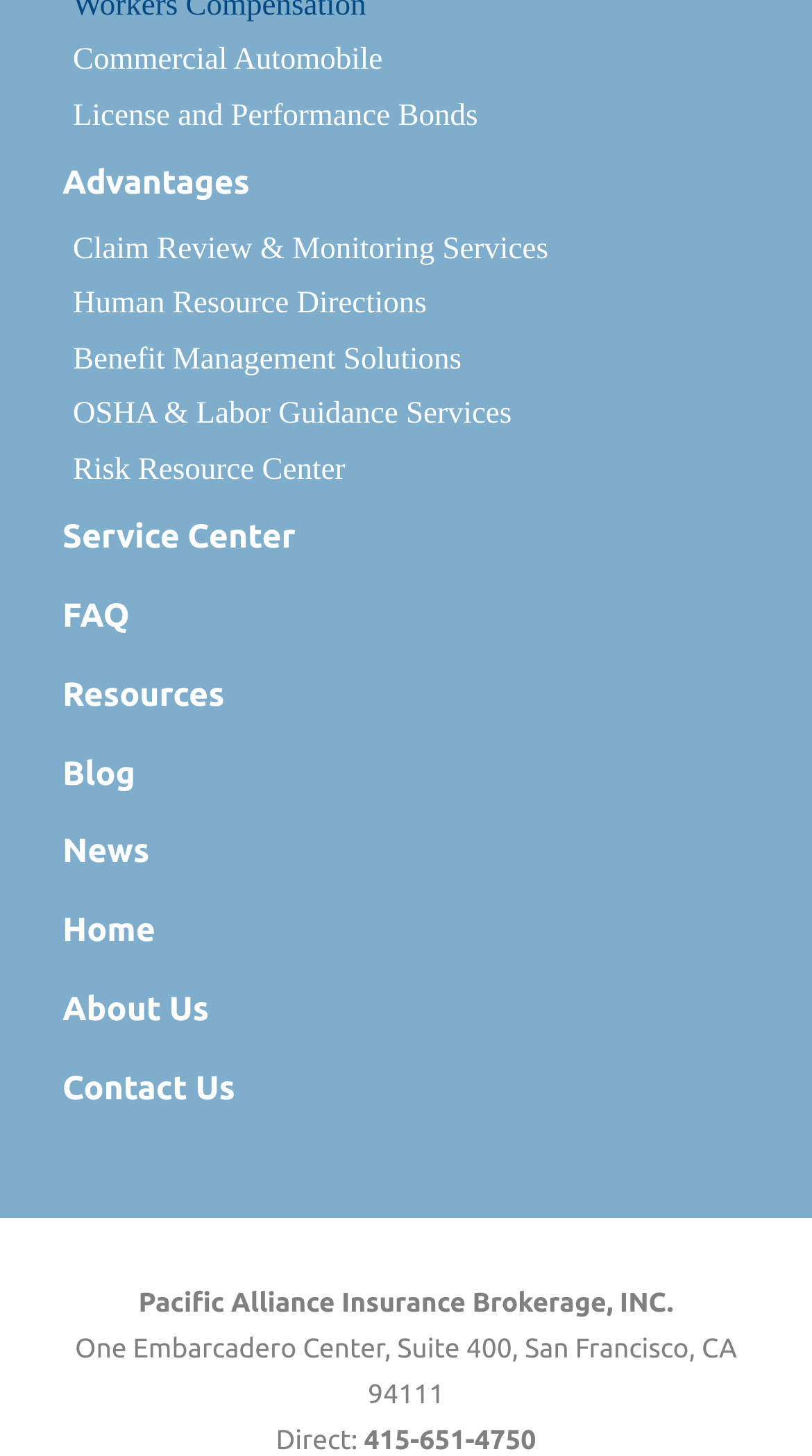Identify the bounding box for the UI element specified in this description: "Human Resource Directions". The coordinates must be four float numbers between 0 and 1, formatted as [left, top, right, bottom].

[0.077, 0.195, 0.923, 0.226]